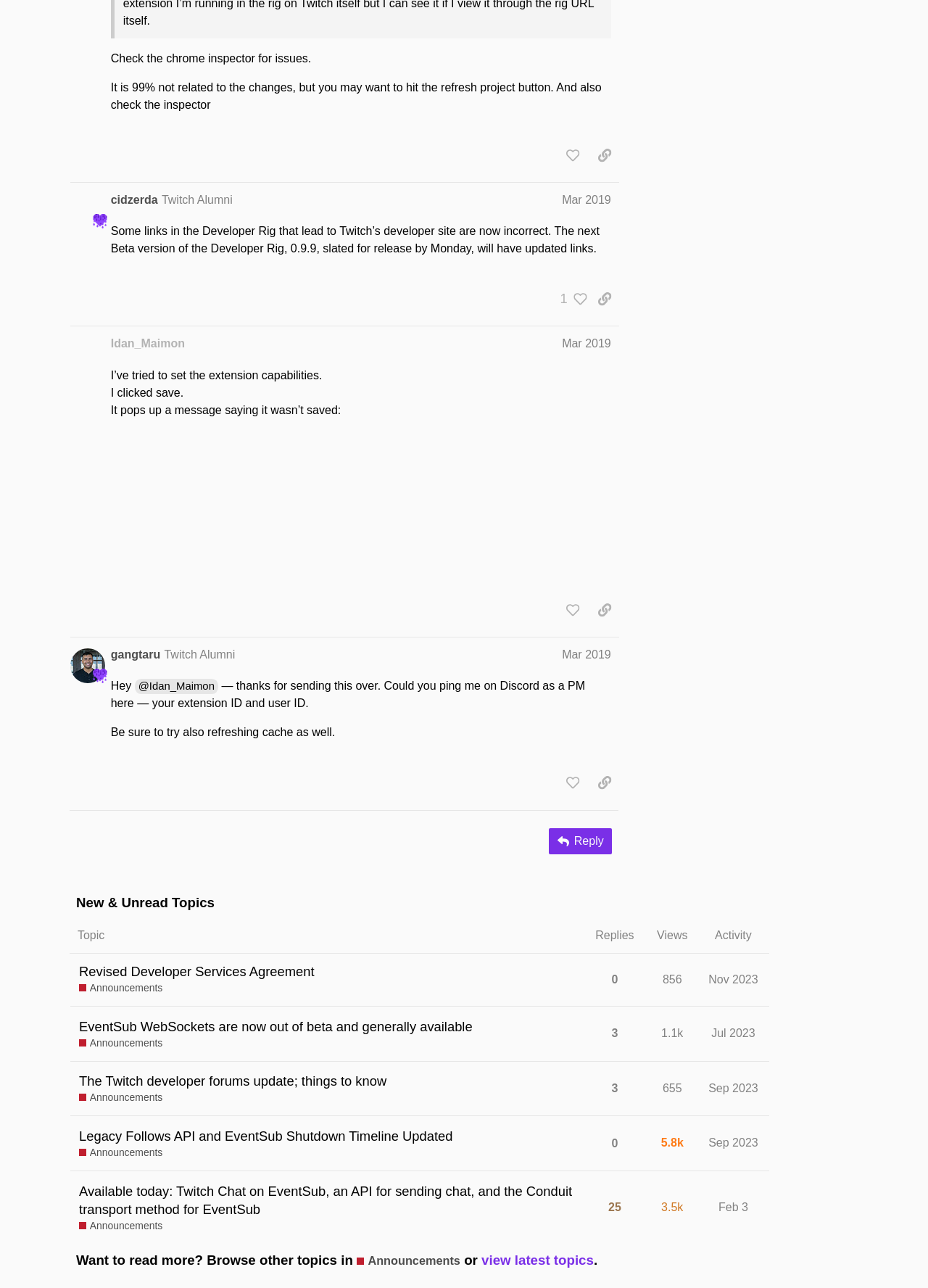How many views does the topic 'EventSub WebSockets are now out of beta and generally available Announcements' have?
Answer the question with as much detail as you can, using the image as a reference.

I found the answer by examining the gridcell containing the topic 'EventSub WebSockets are now out of beta and generally available Announcements' and its corresponding view count, which is '1.1k'.